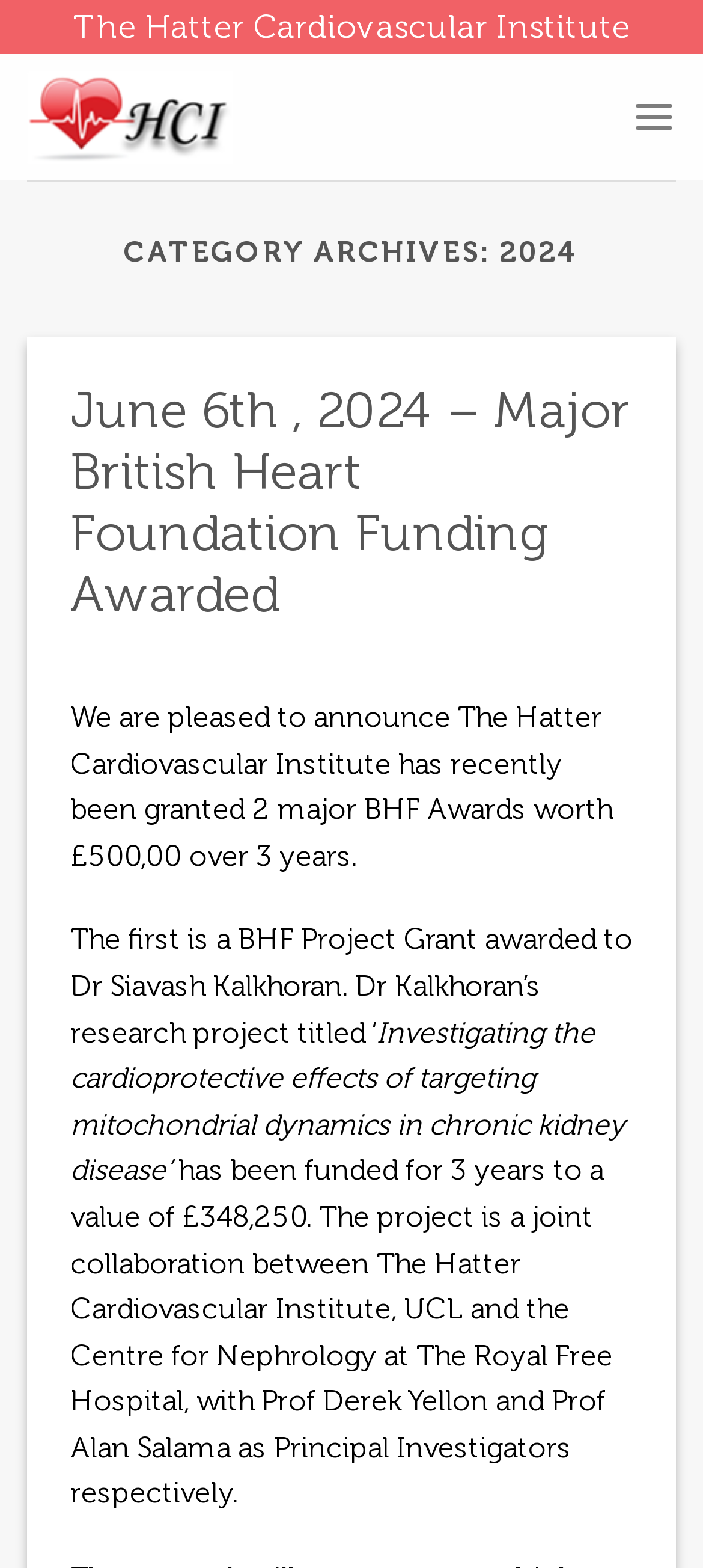Identify and extract the heading text of the webpage.

CATEGORY ARCHIVES: 2024